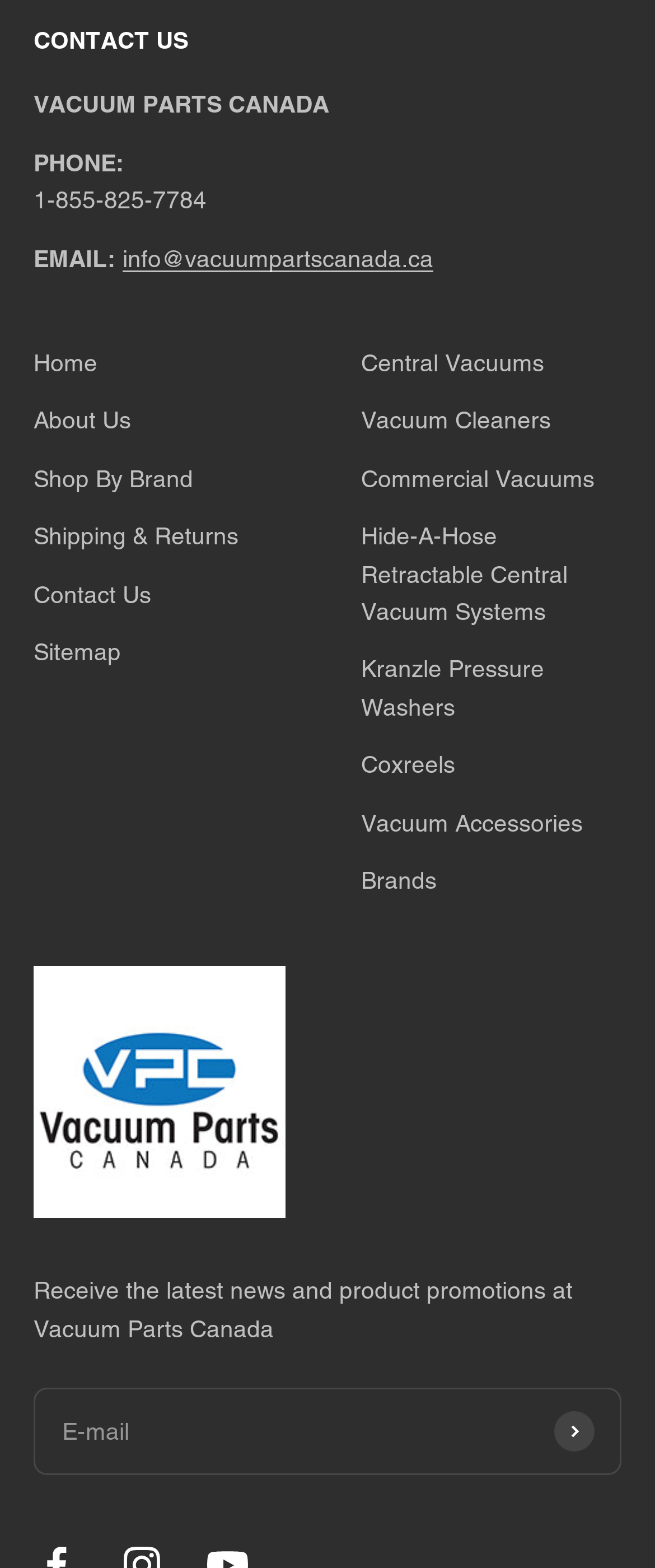Identify the bounding box of the UI element that matches this description: "Contact Us".

[0.051, 0.367, 0.231, 0.391]